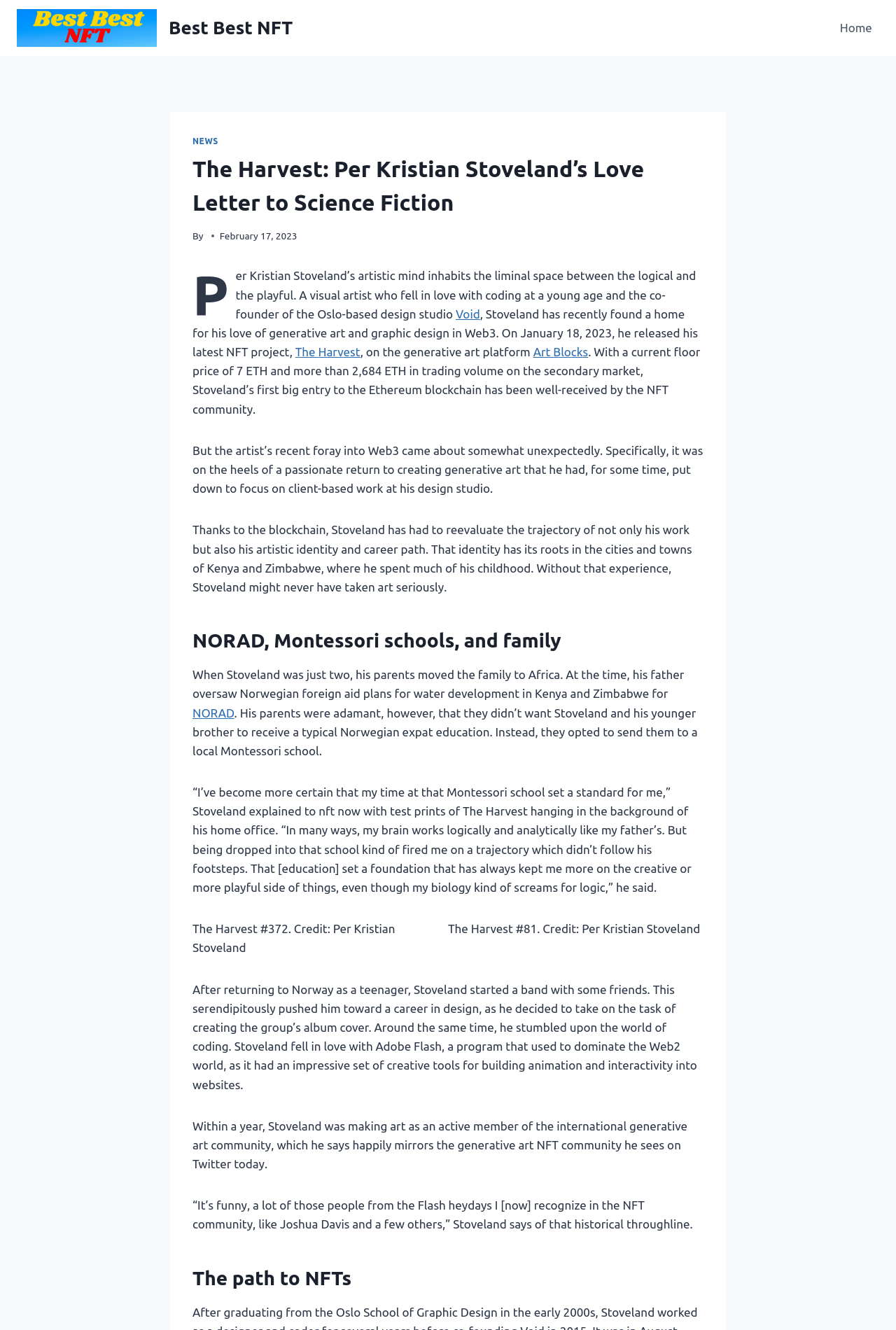Please respond to the question with a concise word or phrase:
What is the name of the NFT project?

The Harvest